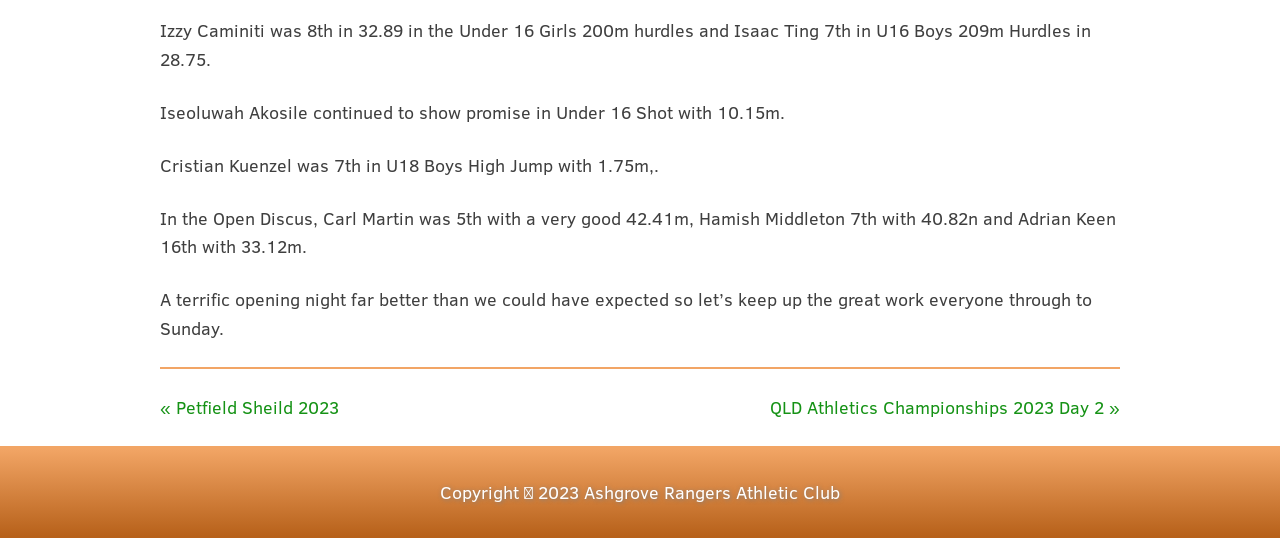How many links are there on the webpage?
Use the information from the image to give a detailed answer to the question.

I counted the number of links on the webpage, including '« Petfield Sheild 2023' and 'QLD Athletics Championships 2023 Day 2 »', so there are 2 links on the webpage.